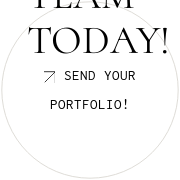What direction is the arrow pointing?
We need a detailed and exhaustive answer to the question. Please elaborate.

According to the caption, the arrow is accompanied by the instruction 'SEND YOUR PORTFOLIO!' and is pointing to the right, which suggests that the direction of the arrow is towards the right.